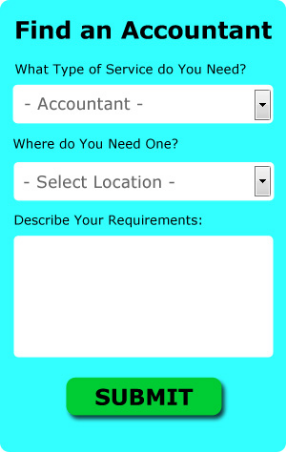Could you please study the image and provide a detailed answer to the question:
What is the purpose of the 'Describe Your Requirements' text area?

The purpose of the 'Describe Your Requirements' text area is to allow users to provide further details about their needs, which will help in finding the appropriate accountant for their requirements.